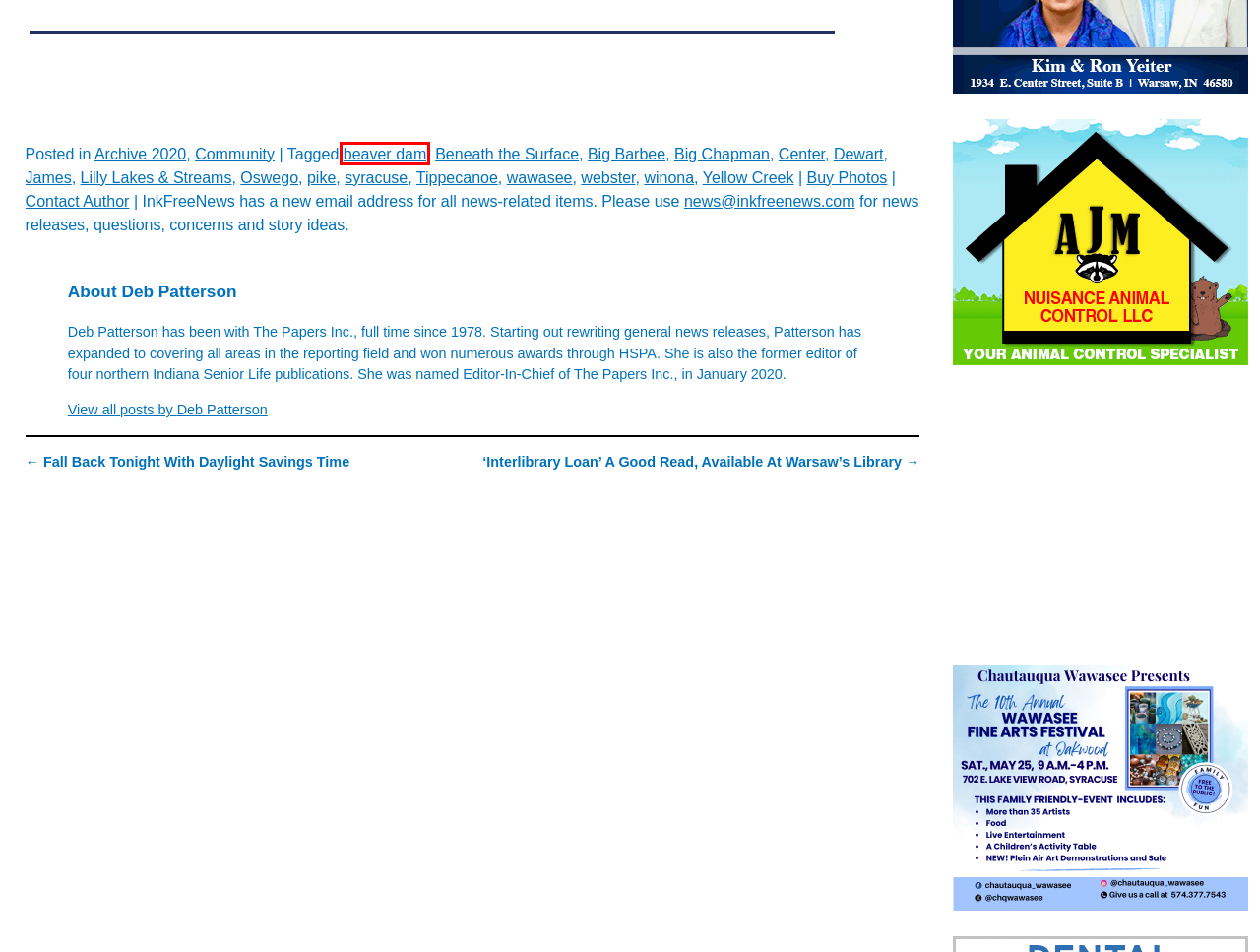Using the screenshot of a webpage with a red bounding box, pick the webpage description that most accurately represents the new webpage after the element inside the red box is clicked. Here are the candidates:
A. Deb Patterson – InkFreeNews.com
B. Tippecanoe – InkFreeNews.com
C. pike – InkFreeNews.com
D. Center – InkFreeNews.com
E. webster – InkFreeNews.com
F. Oswego – InkFreeNews.com
G. syracuse – InkFreeNews.com
H. beaver dam – InkFreeNews.com

H